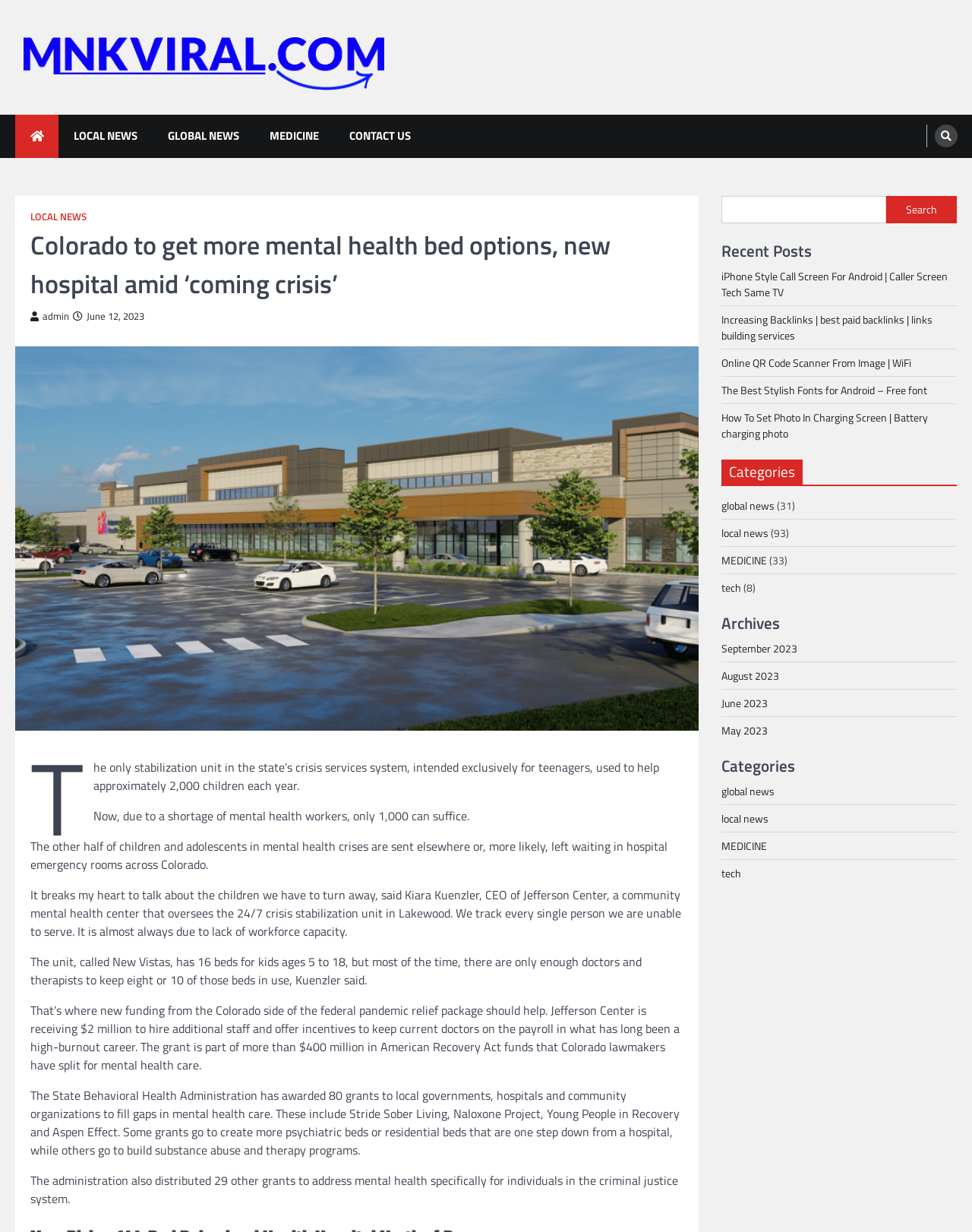Show the bounding box coordinates for the element that needs to be clicked to execute the following instruction: "Visit the 'MEDICINE' page". Provide the coordinates in the form of four float numbers between 0 and 1, i.e., [left, top, right, bottom].

[0.262, 0.093, 0.344, 0.128]